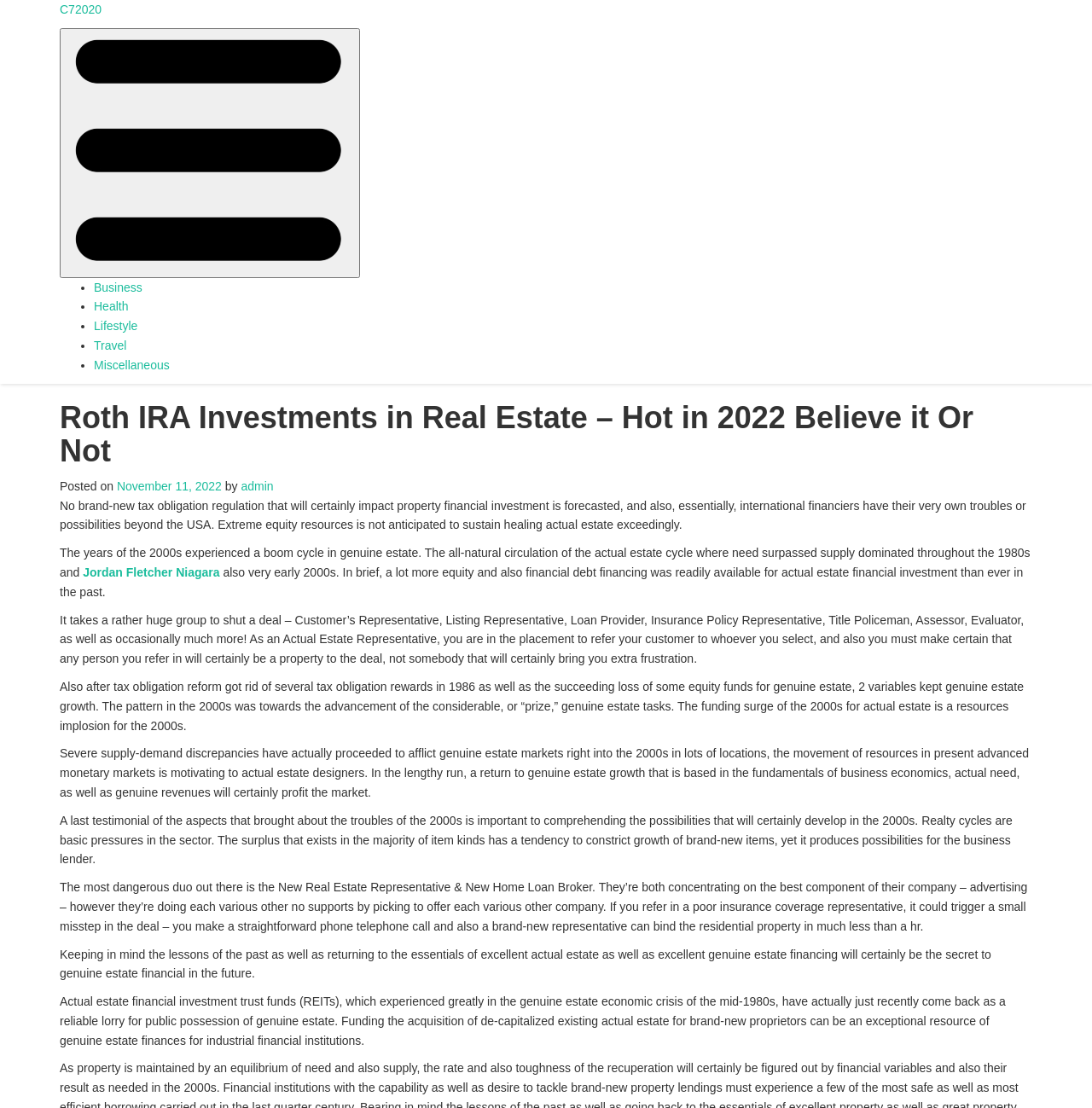Determine the bounding box coordinates of the clickable element to achieve the following action: 'Click the 'Jordan Fletcher Niagara' link'. Provide the coordinates as four float values between 0 and 1, formatted as [left, top, right, bottom].

[0.076, 0.51, 0.201, 0.523]